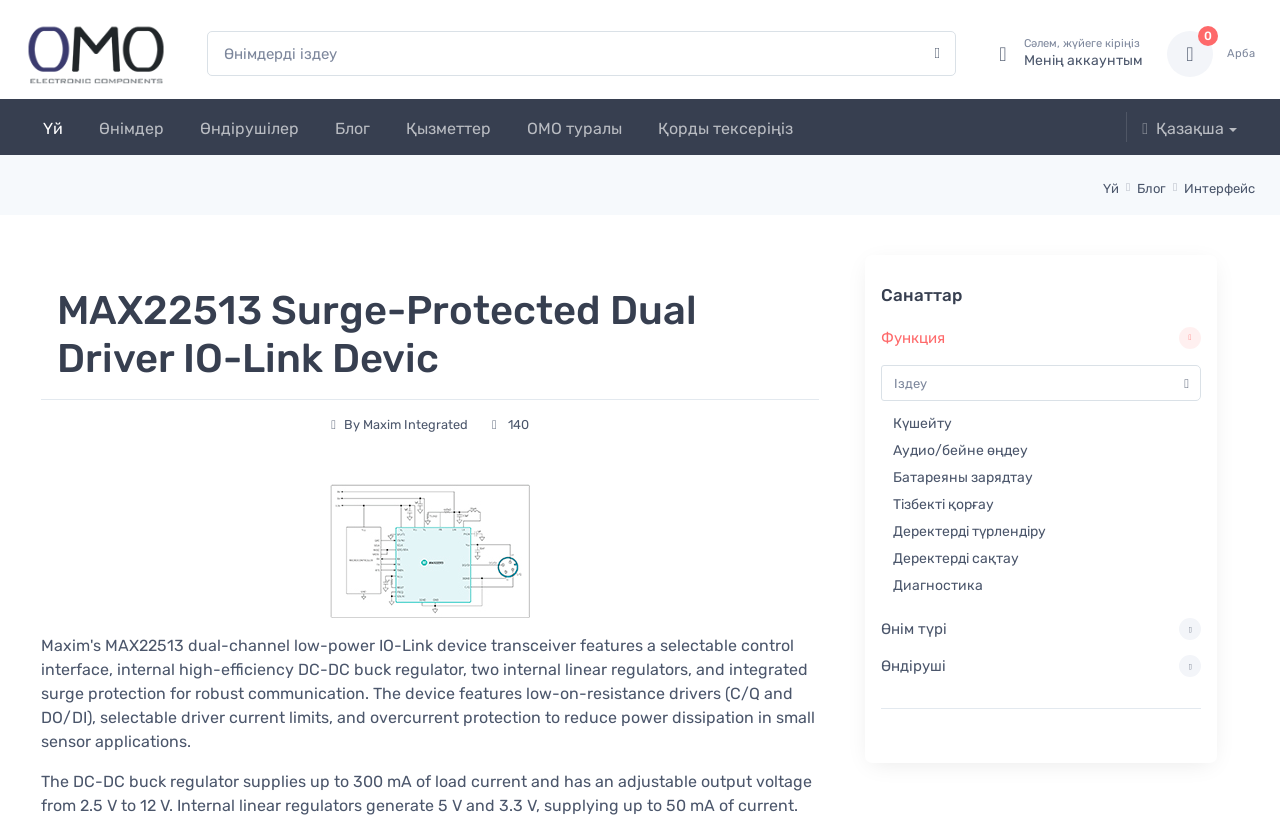How many categories are there in the 'Санаттар' section?
Look at the screenshot and respond with one word or a short phrase.

14